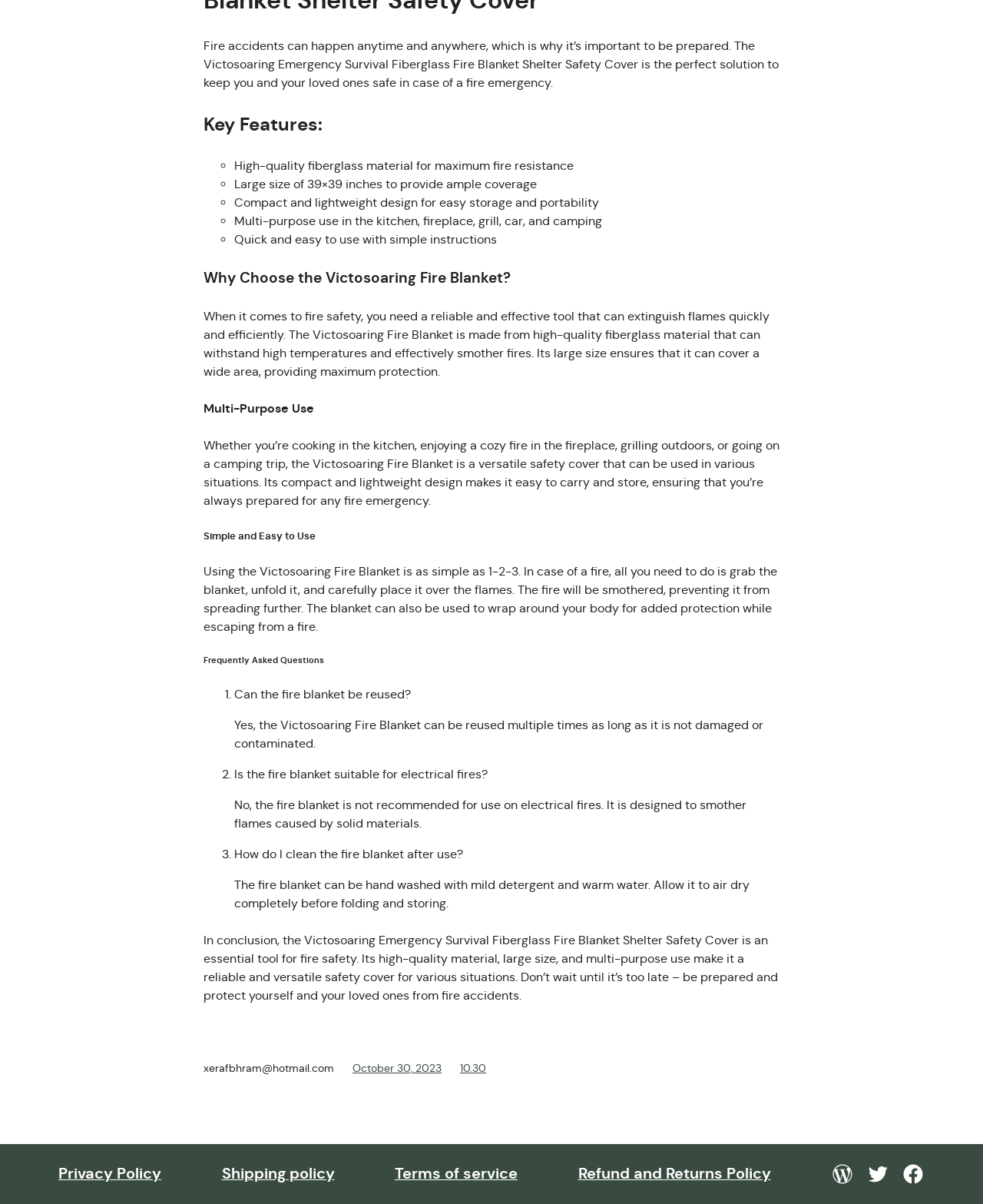What is the purpose of the fire blanket?
Examine the image closely and answer the question with as much detail as possible.

The purpose of the fire blanket is to provide fire safety, as mentioned in the introductory paragraph, which states that the blanket is 'the perfect solution to keep you and your loved ones safe in case of a fire emergency'.